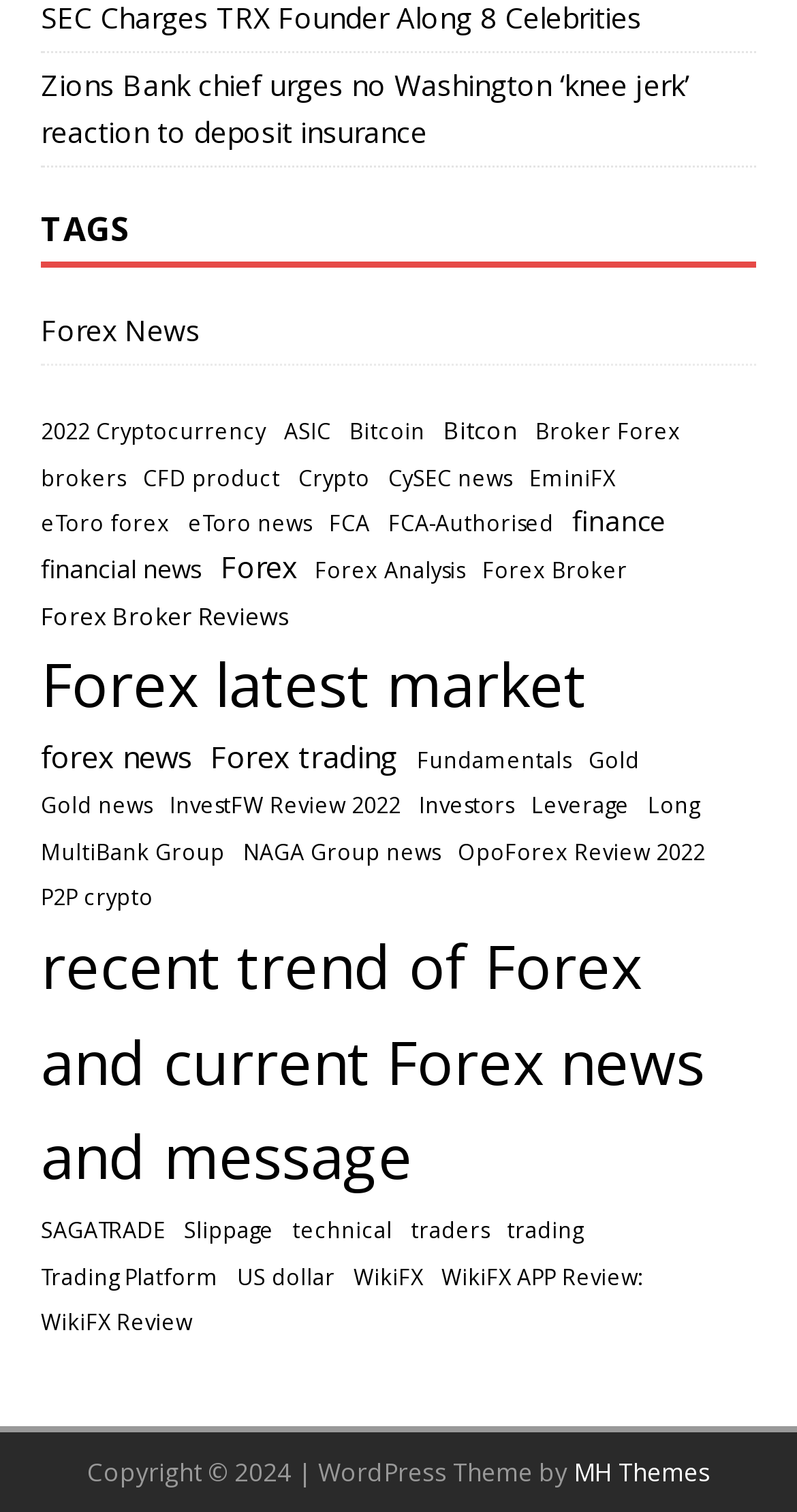Please give a short response to the question using one word or a phrase:
What is the category with the most items?

Forex latest market